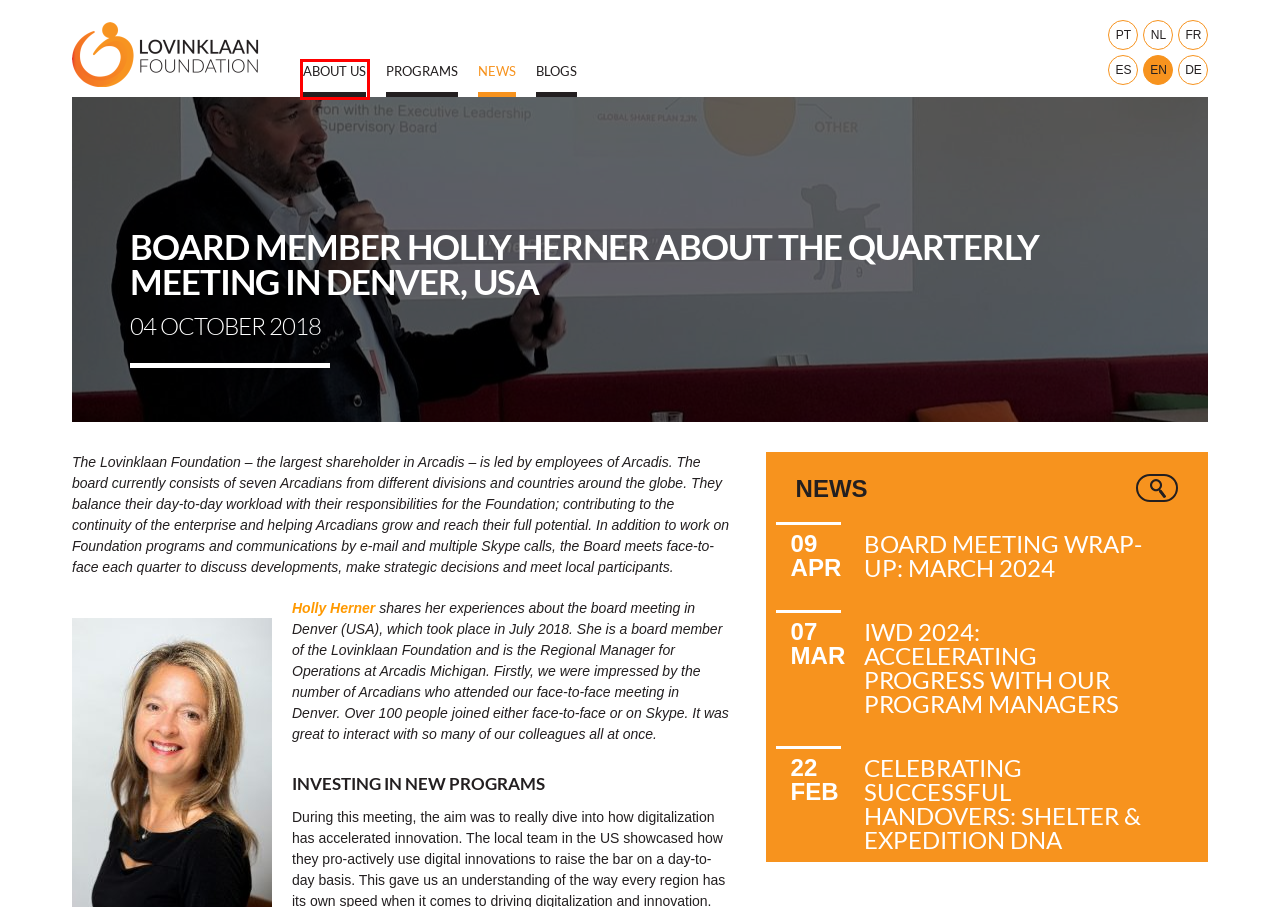A screenshot of a webpage is provided, featuring a red bounding box around a specific UI element. Identify the webpage description that most accurately reflects the new webpage after interacting with the selected element. Here are the candidates:
A. Home - Lovinklaan
B. Board update – Meet Marc Kefford the newest member of the board - Lovinklaan
C. Board Meeting Wrap-up: March 2024 - Lovinklaan
D. Quest - Lovinklaan
E. Impact Story - Robbin Schinkel - Lovinklaan
F. About us - Lovinklaan
G. IWD 2024: Accelerating Progress with our Program Managers - Lovinklaan
H. Celebrating successful handovers: Shelter & Expedition DNA - Lovinklaan

F